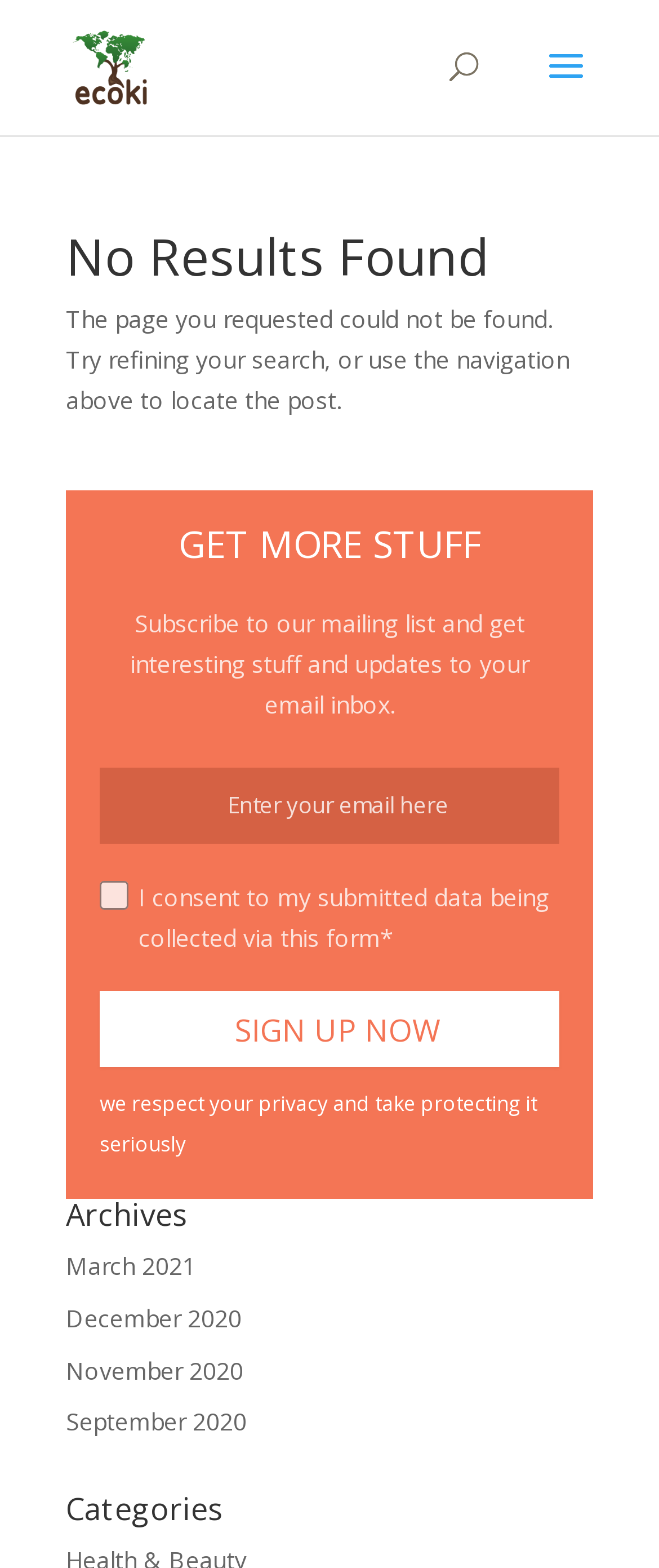Please identify the bounding box coordinates of the element that needs to be clicked to execute the following command: "sign up for the mailing list". Provide the bounding box using four float numbers between 0 and 1, formatted as [left, top, right, bottom].

[0.151, 0.632, 0.849, 0.681]